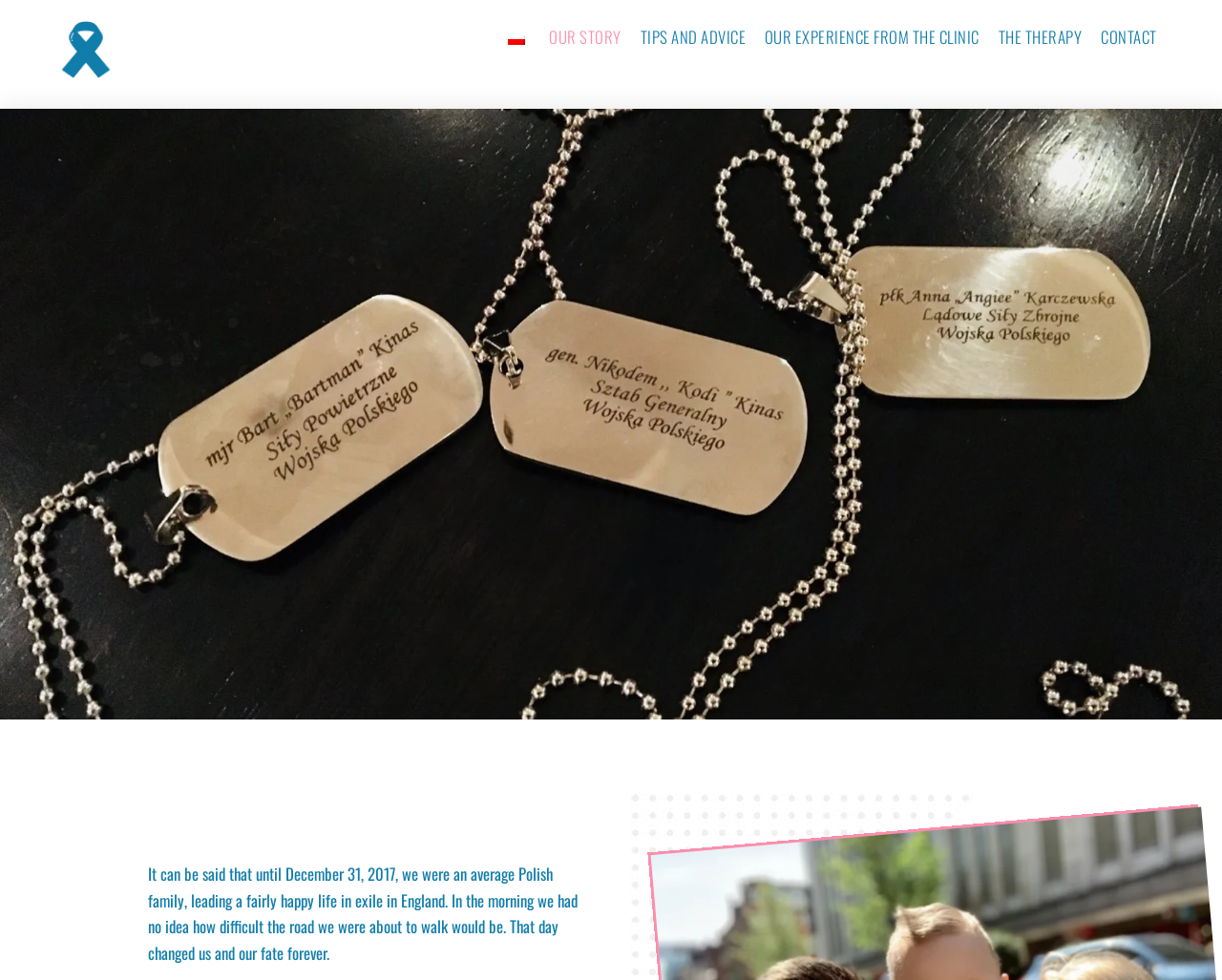Provide a short answer using a single word or phrase for the following question: 
What language is the webpage currently set to?

Polish